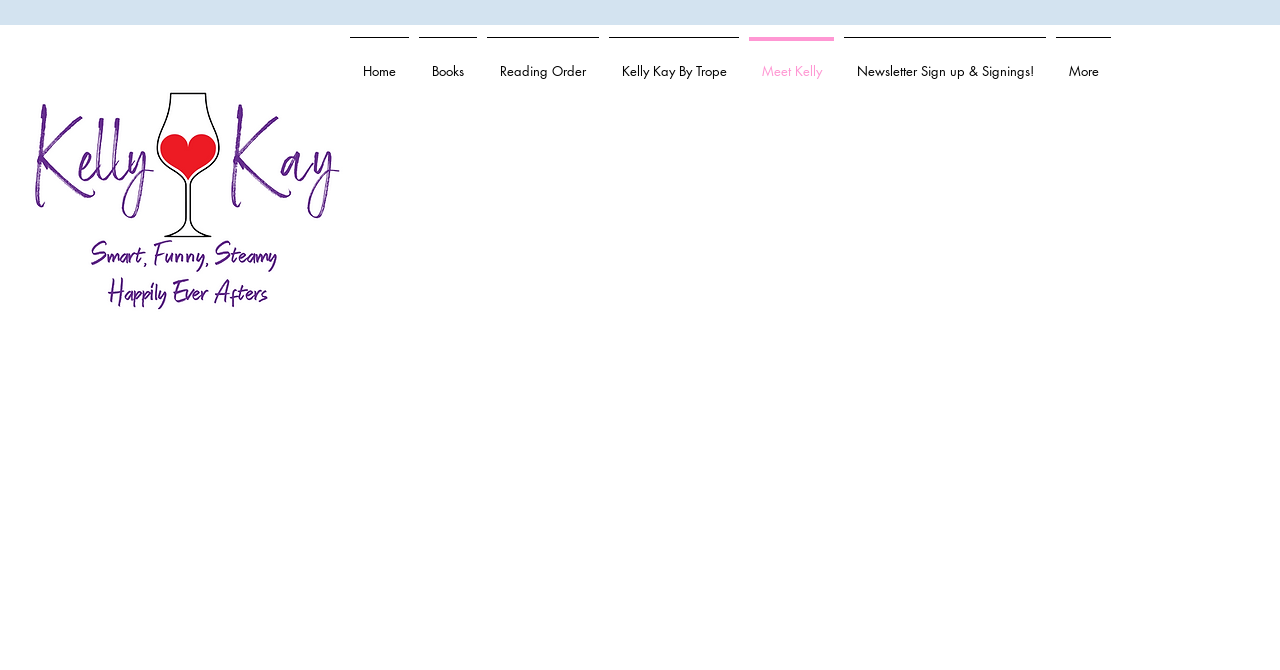Use a single word or phrase to answer the question: 
What is the position of the image 'logo for poker chps.png'?

Top left